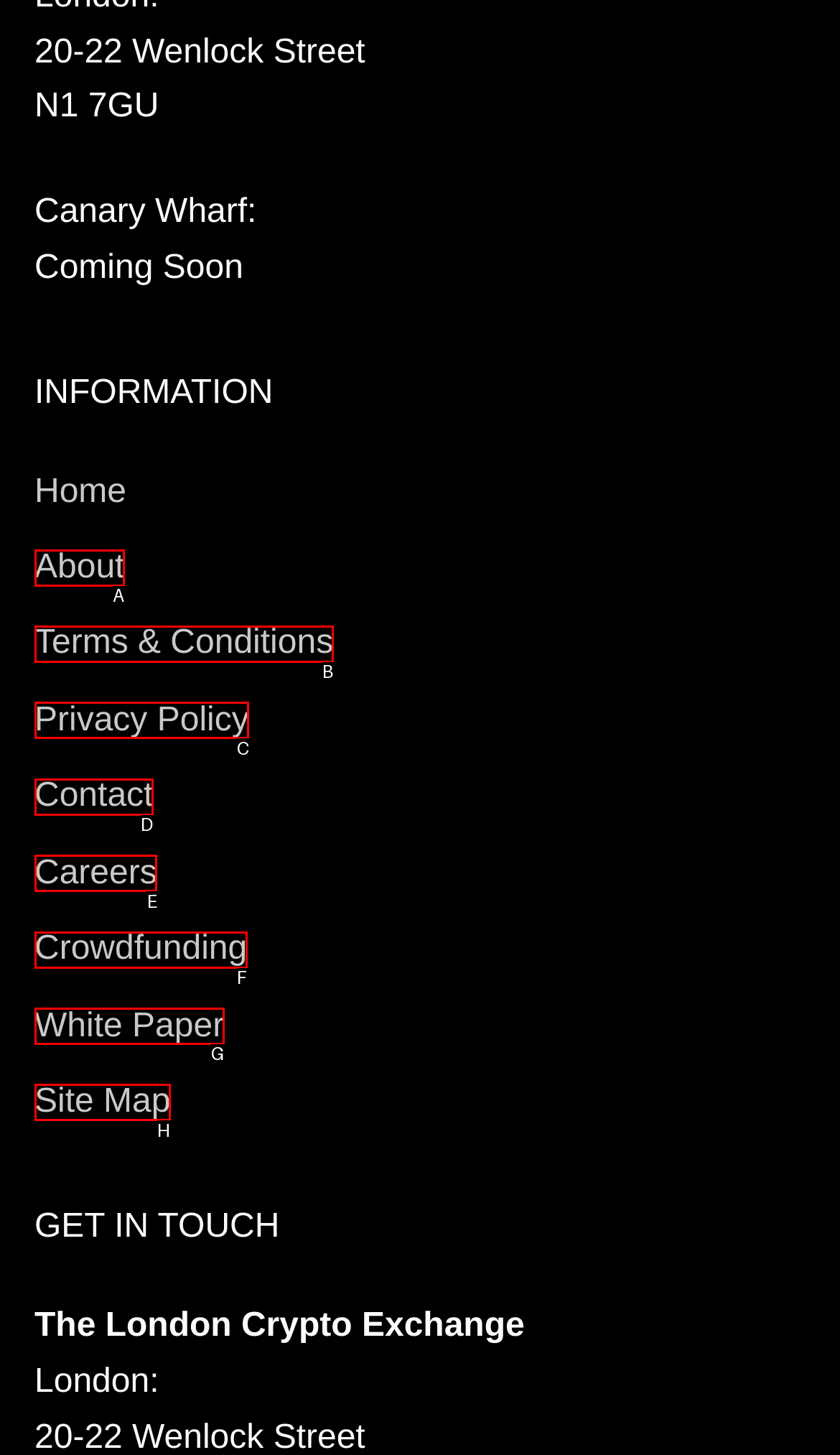Identify the letter of the UI element that fits the description: Bail Bonds in Mission Viejo
Respond with the letter of the option directly.

None